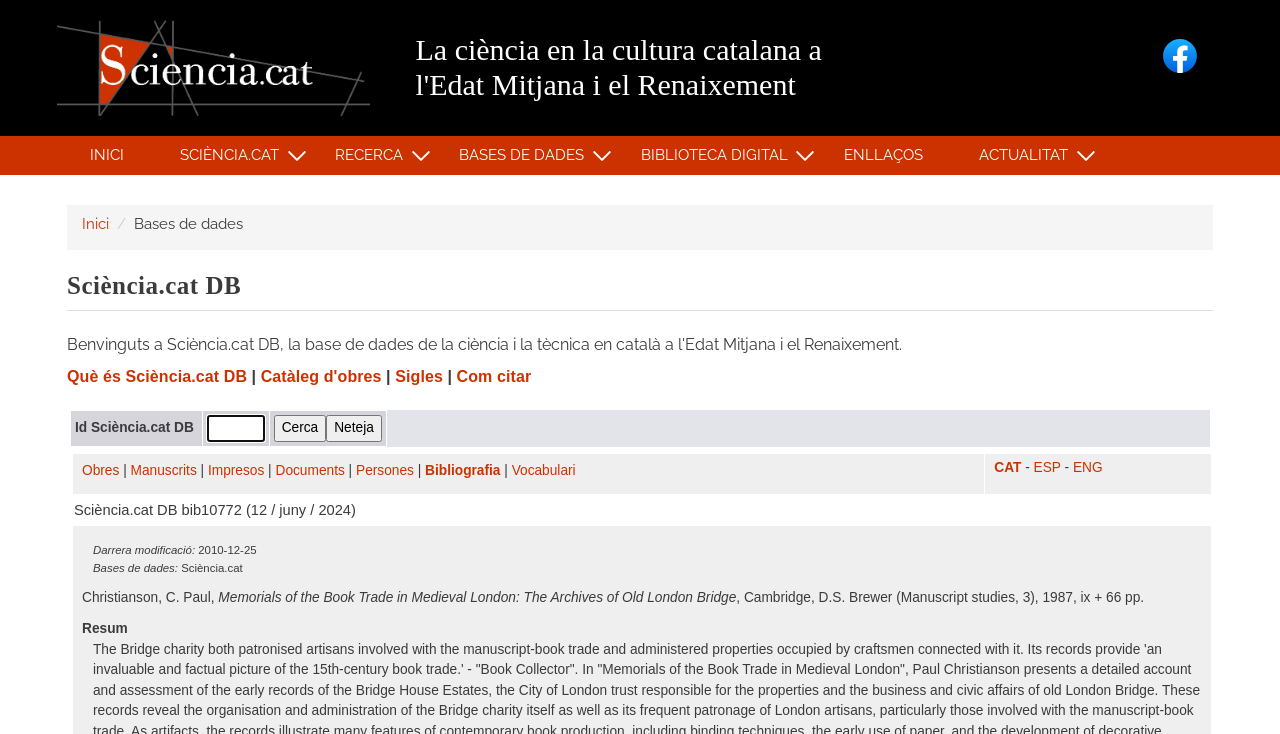Please identify the bounding box coordinates of the element's region that should be clicked to execute the following instruction: "View 'Obres' category". The bounding box coordinates must be four float numbers between 0 and 1, i.e., [left, top, right, bottom].

[0.064, 0.631, 0.093, 0.652]